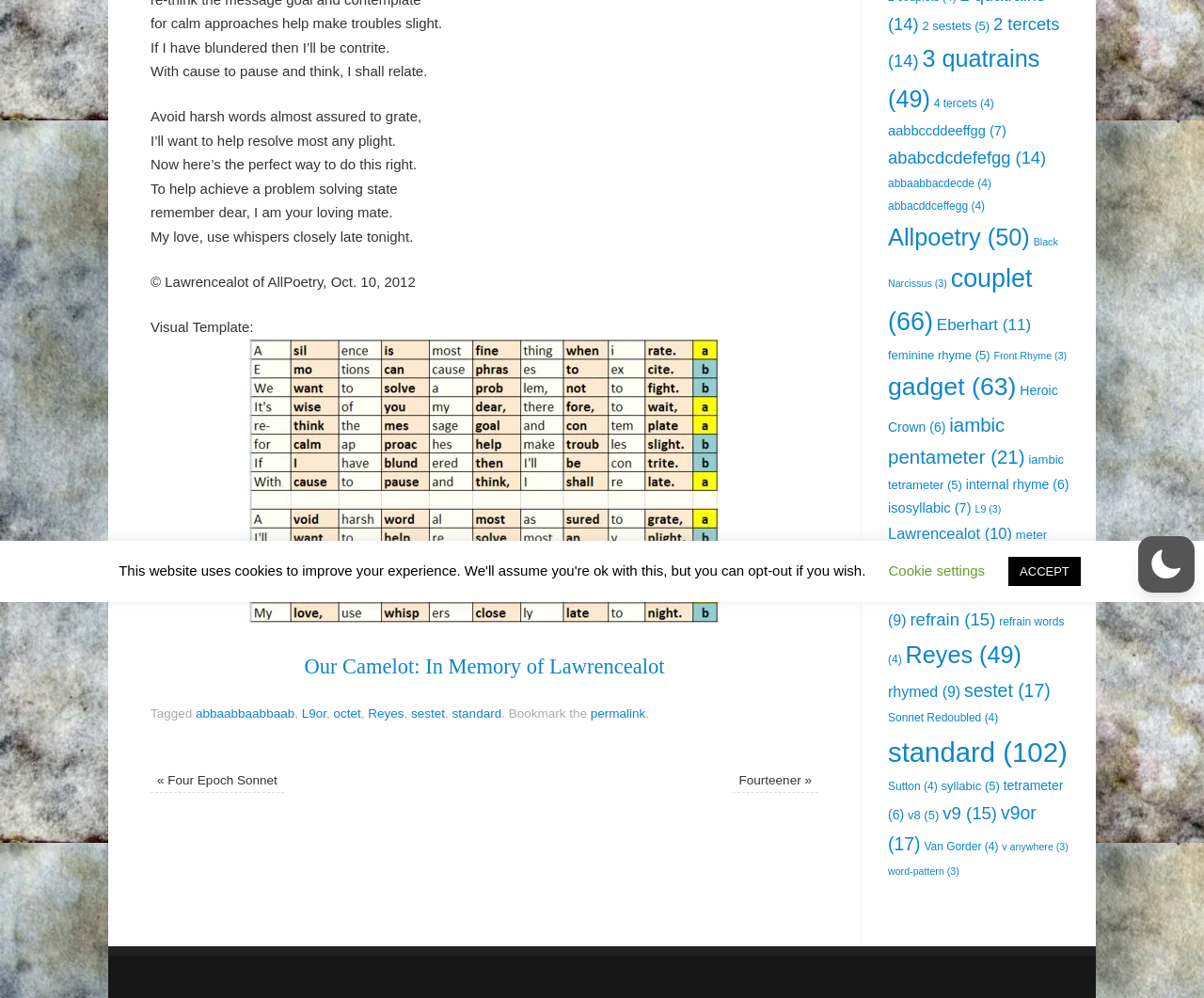Find the bounding box coordinates for the element described here: "Test page".

None